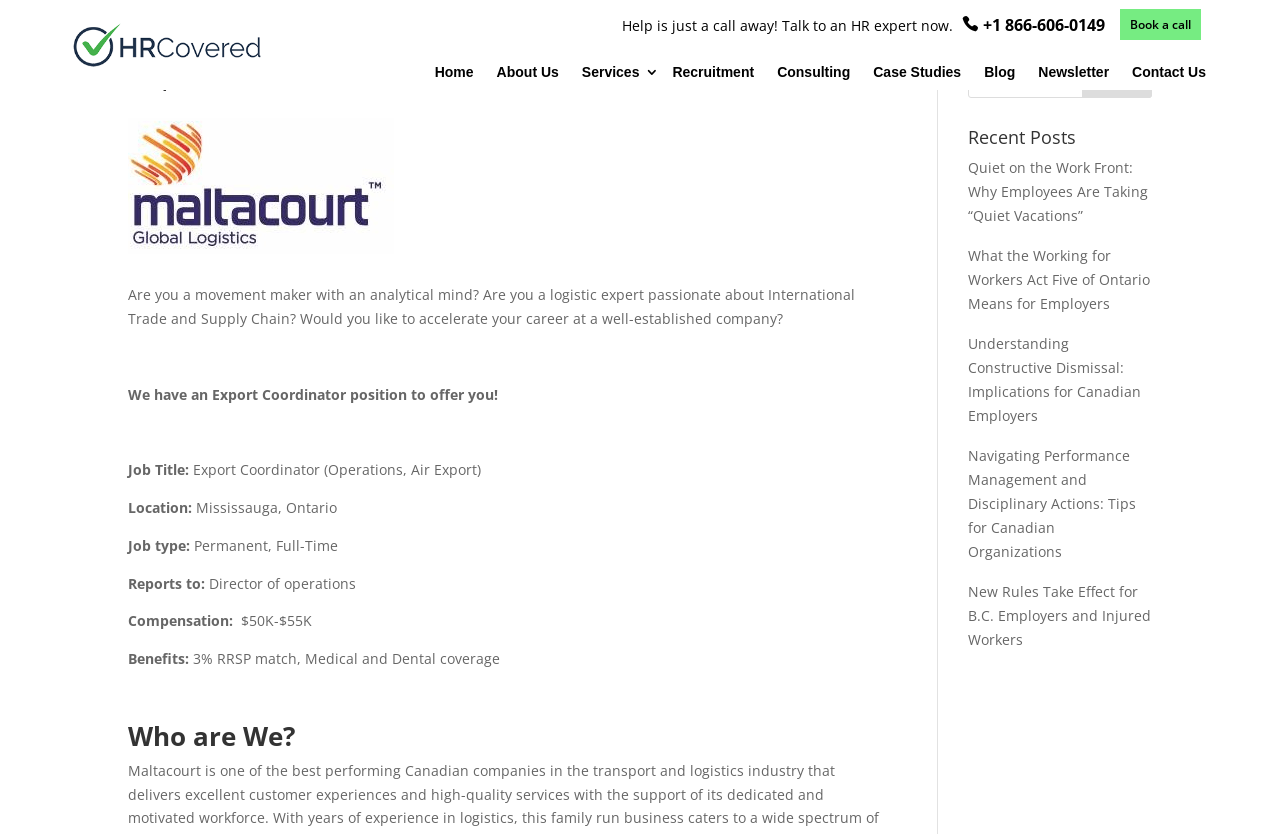Locate the bounding box of the UI element with the following description: "name="s" placeholder="Search …" title="Search for:"".

[0.117, 0.047, 0.927, 0.05]